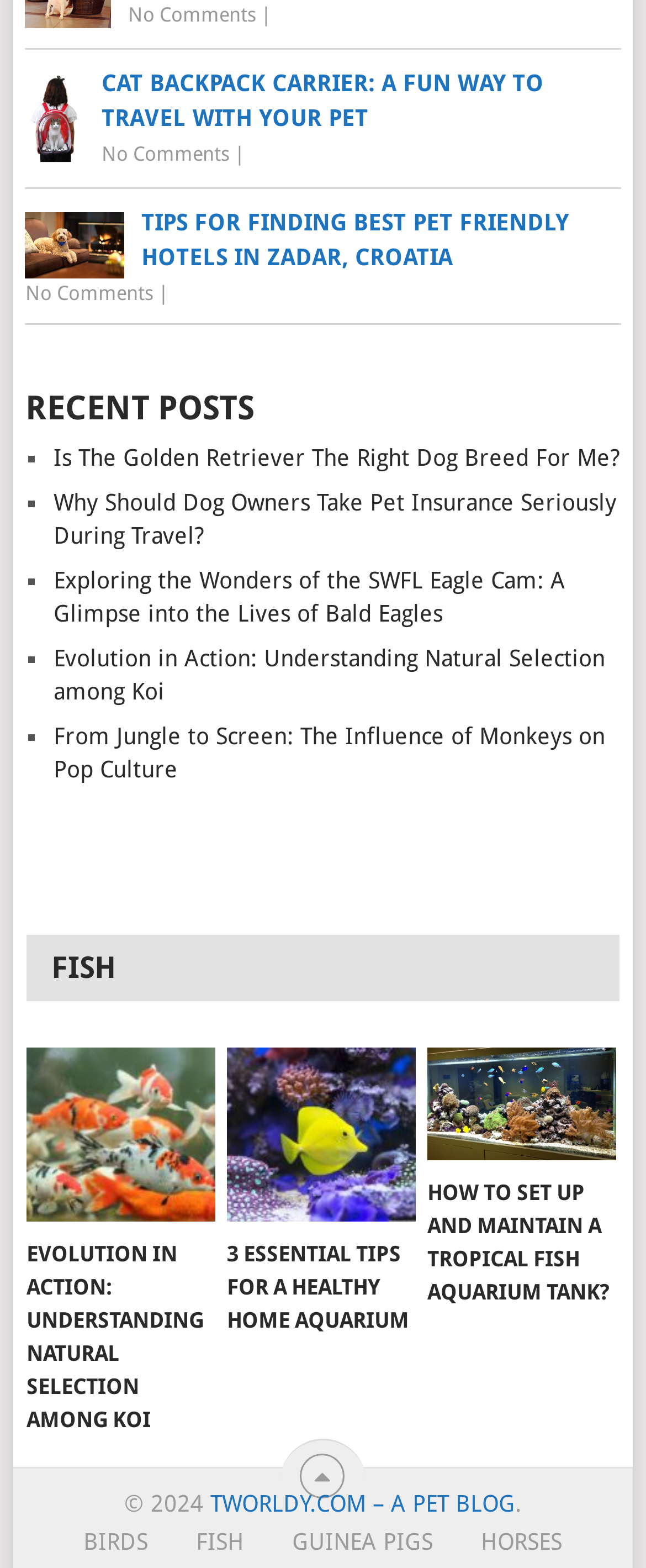Please give a short response to the question using one word or a phrase:
What is the category of the post 'TIPS FOR FINDING BEST PET FRIENDLY HOTELS IN ZADAR, CROATIA'?

Travel